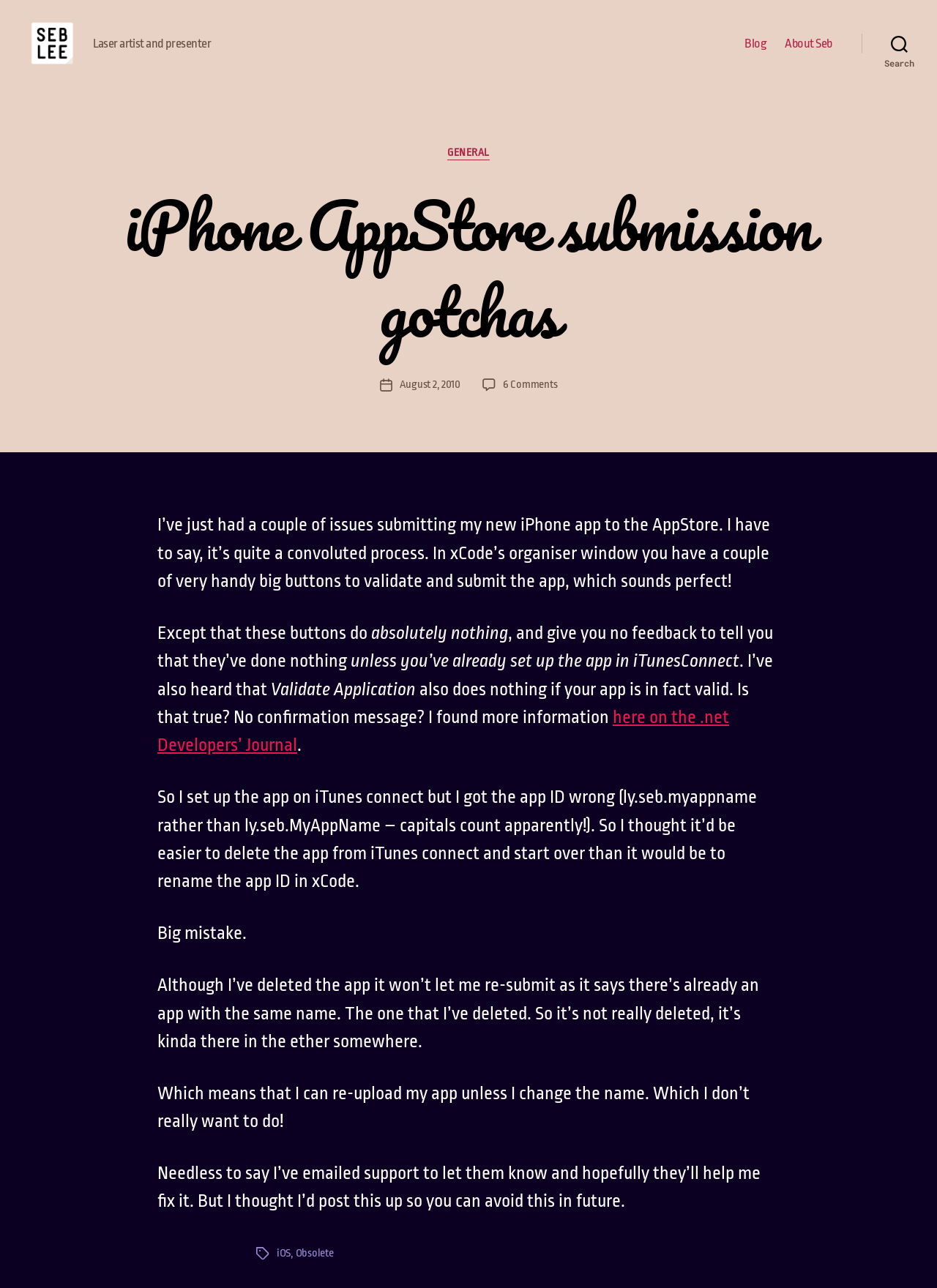Bounding box coordinates should be provided in the format (top-left x, top-left y, bottom-right x, bottom-right y) with all values between 0 and 1. Identify the bounding box for this UI element: parent_node: Seb Lee-Delisle

[0.031, 0.016, 0.101, 0.067]